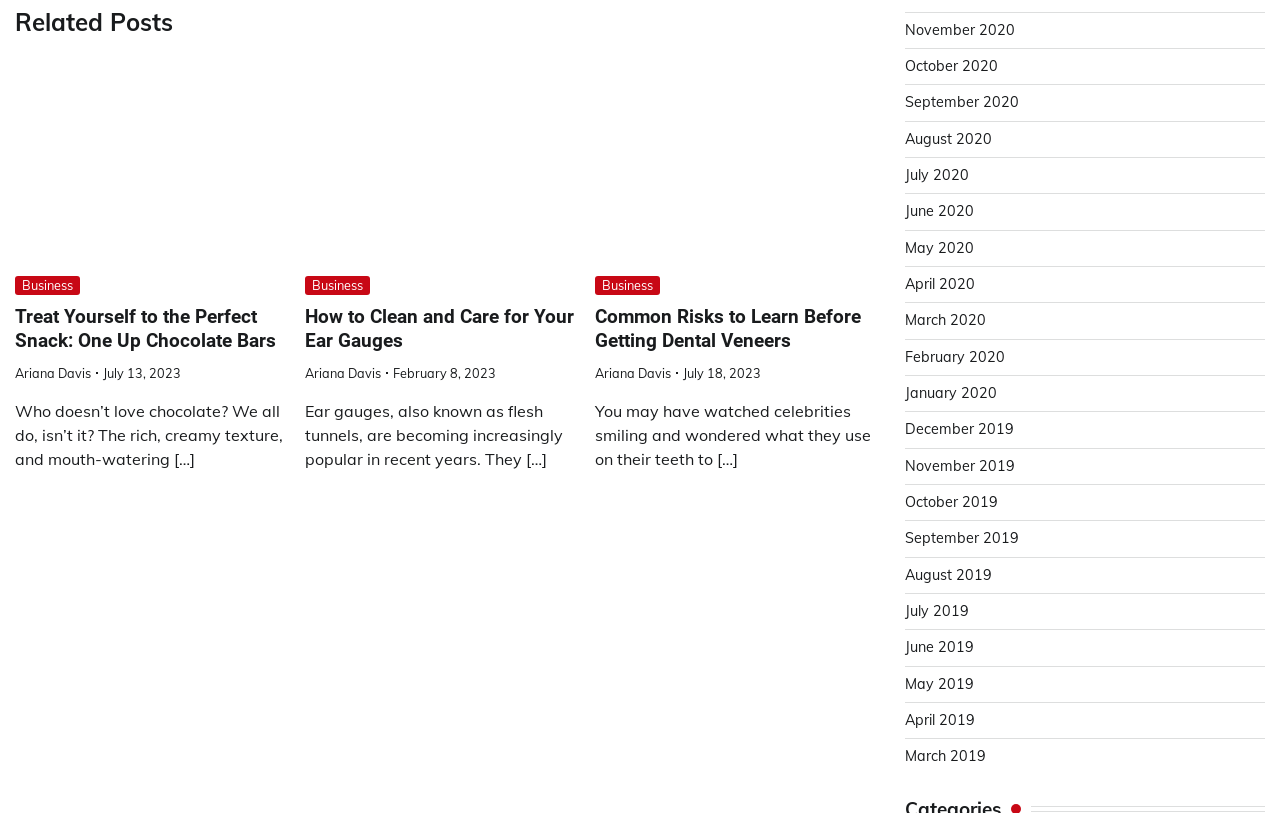Please determine the bounding box coordinates for the UI element described as: "February 2020".

[0.707, 0.428, 0.785, 0.45]